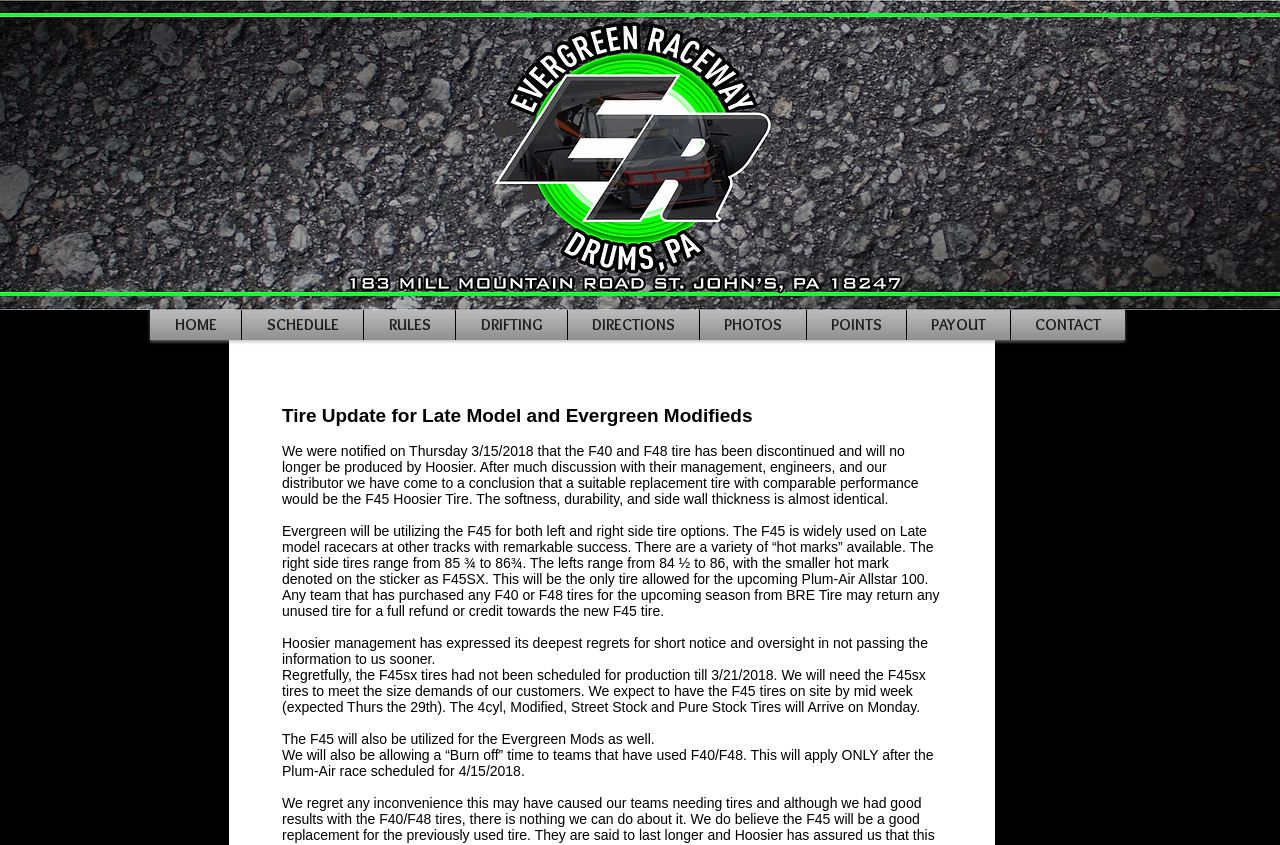Kindly determine the bounding box coordinates of the area that needs to be clicked to fulfill this instruction: "view latest scribblings".

None